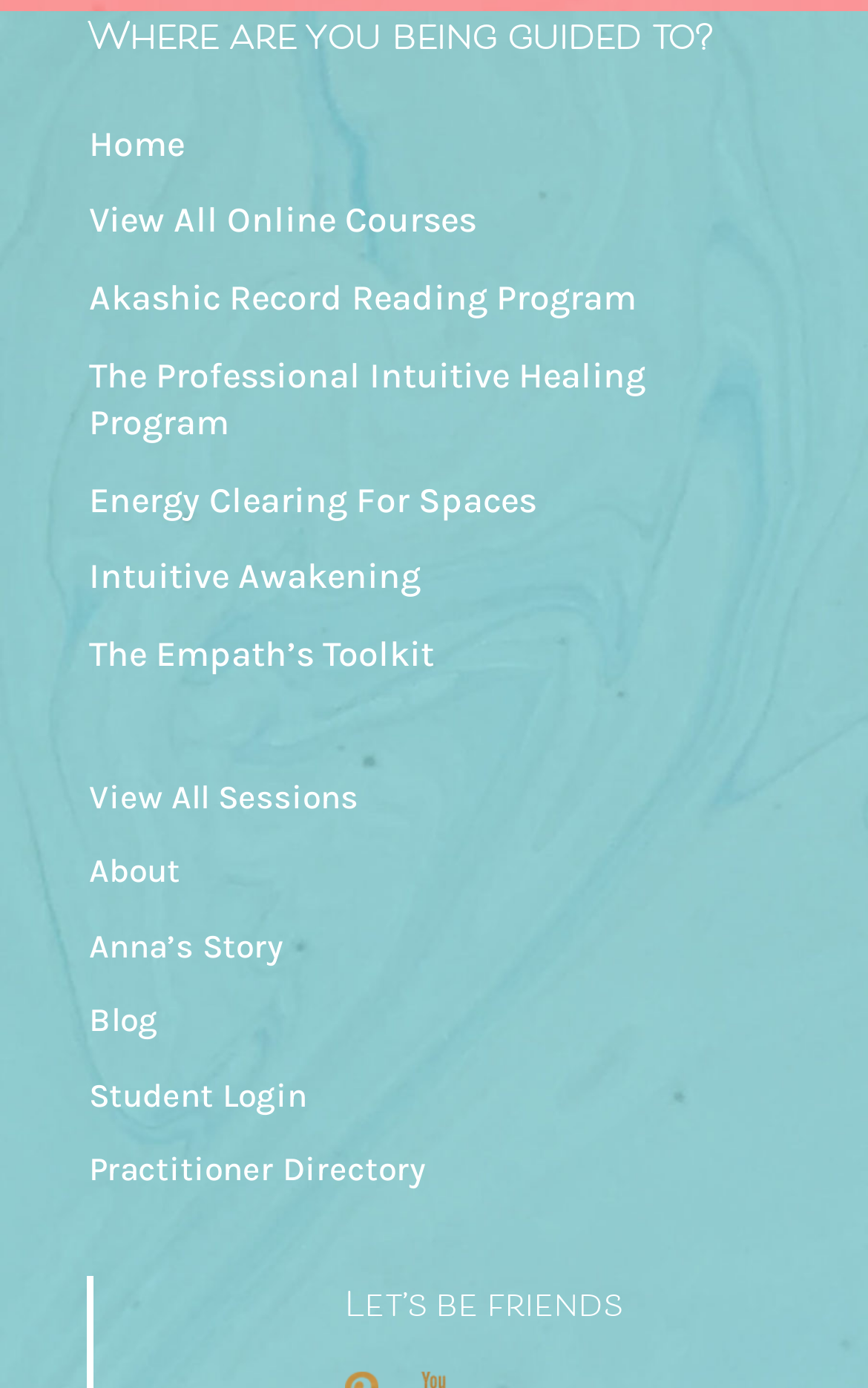Provide the bounding box coordinates of the HTML element described as: "About". The bounding box coordinates should be four float numbers between 0 and 1, i.e., [left, top, right, bottom].

[0.072, 0.602, 0.238, 0.656]